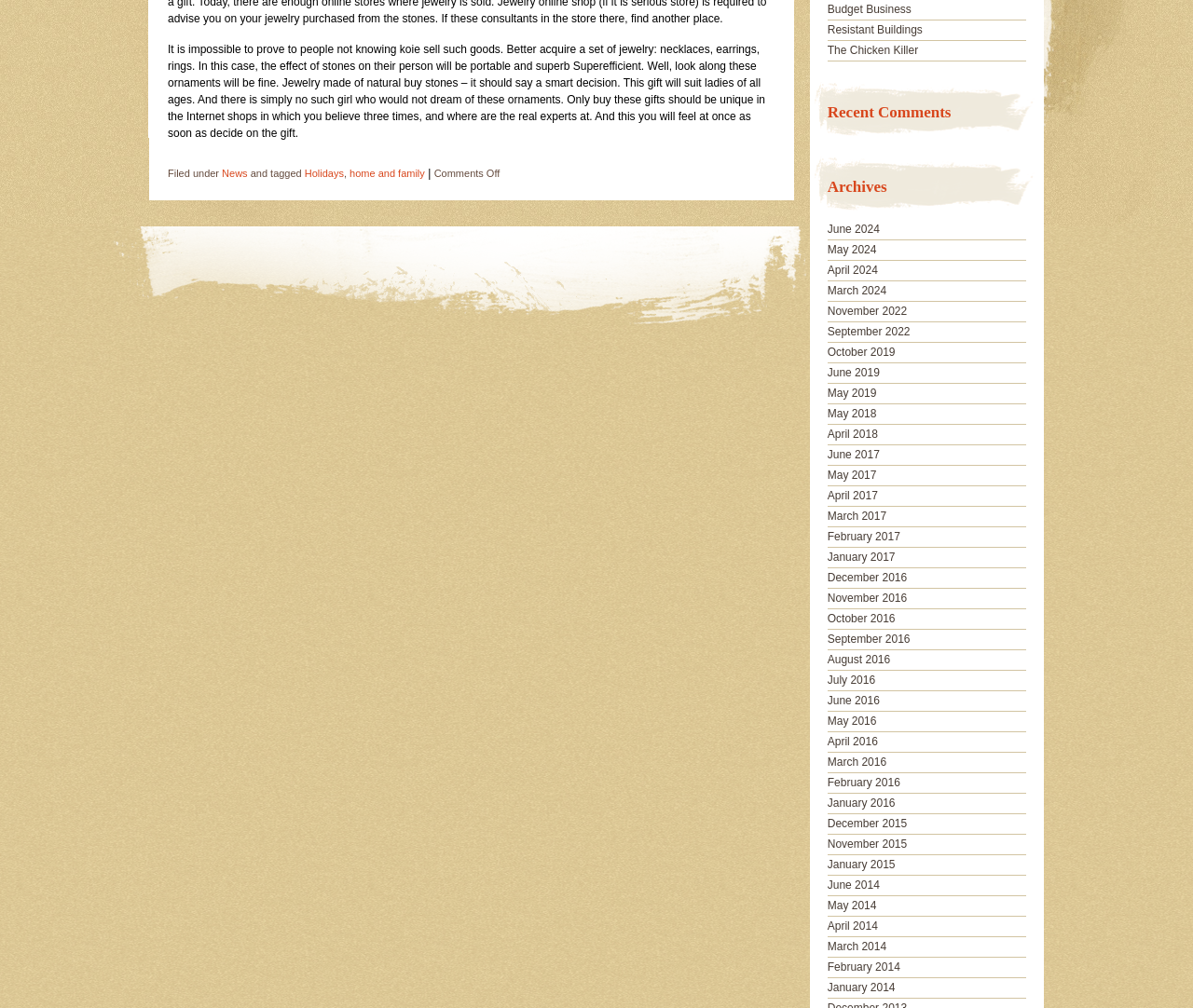Identify and provide the bounding box for the element described by: "Holidays".

[0.255, 0.166, 0.288, 0.177]